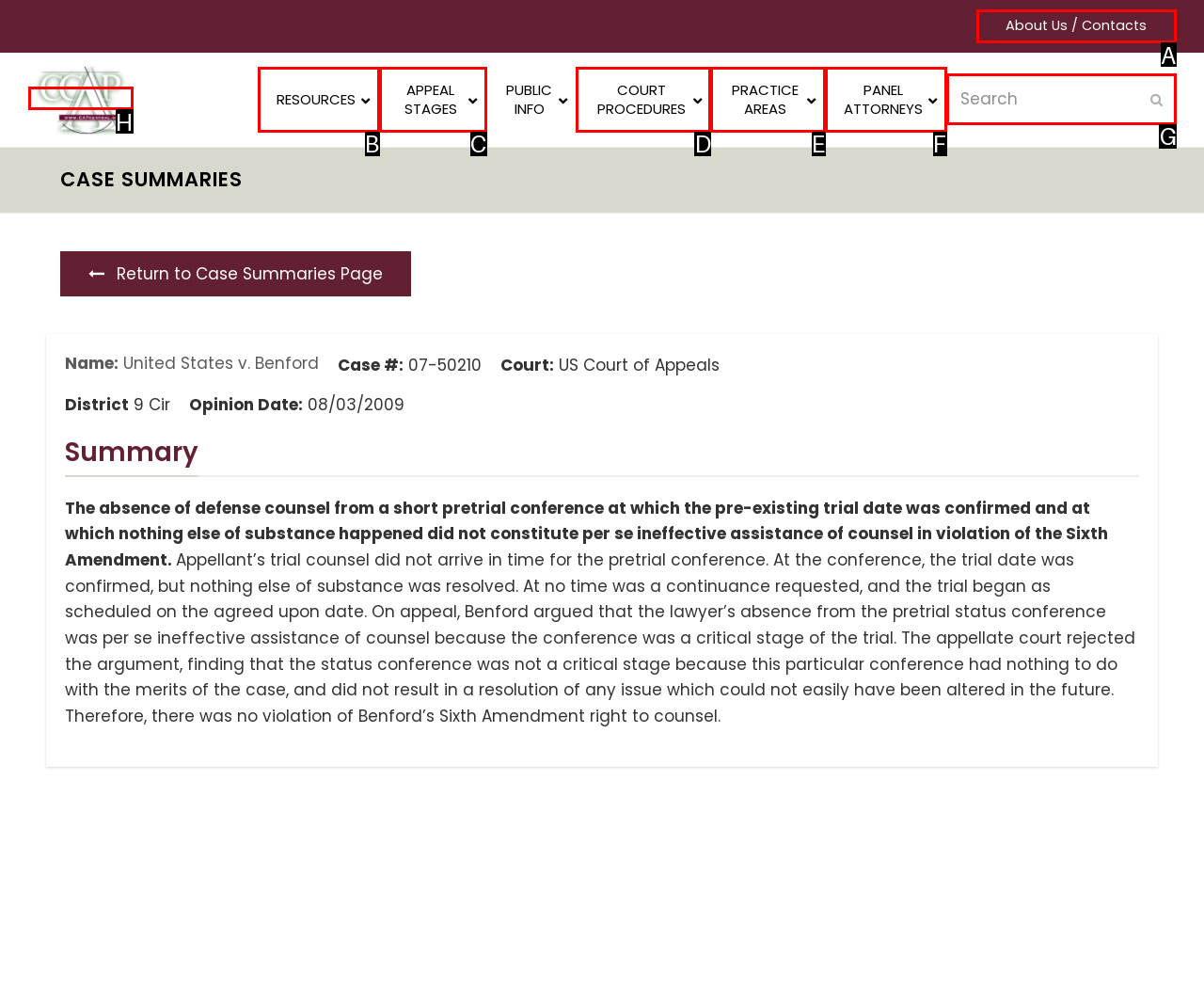Find the option you need to click to complete the following instruction: Search for a case
Answer with the corresponding letter from the choices given directly.

G